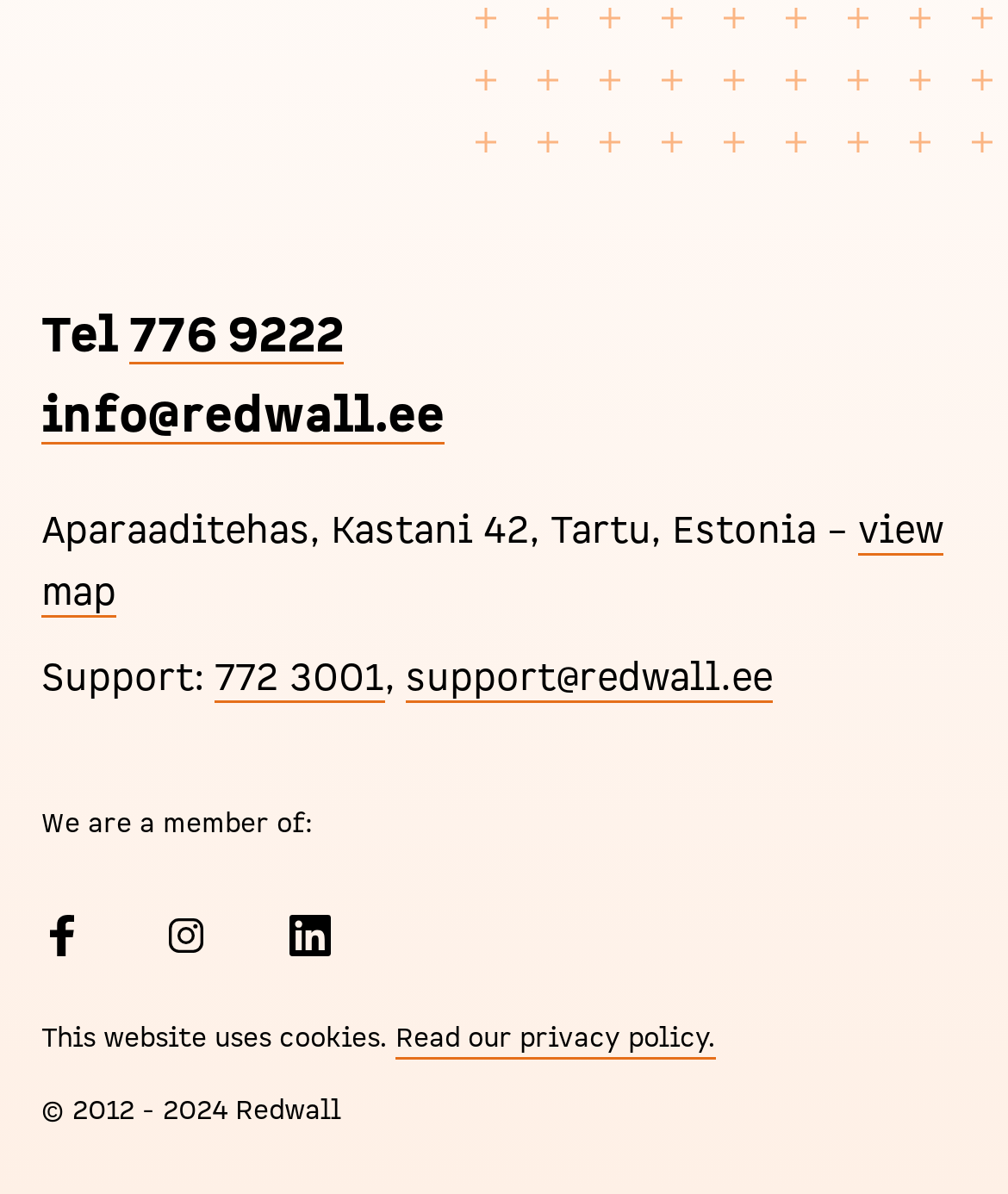Locate the bounding box coordinates of the element you need to click to accomplish the task described by this instruction: "View product details".

None